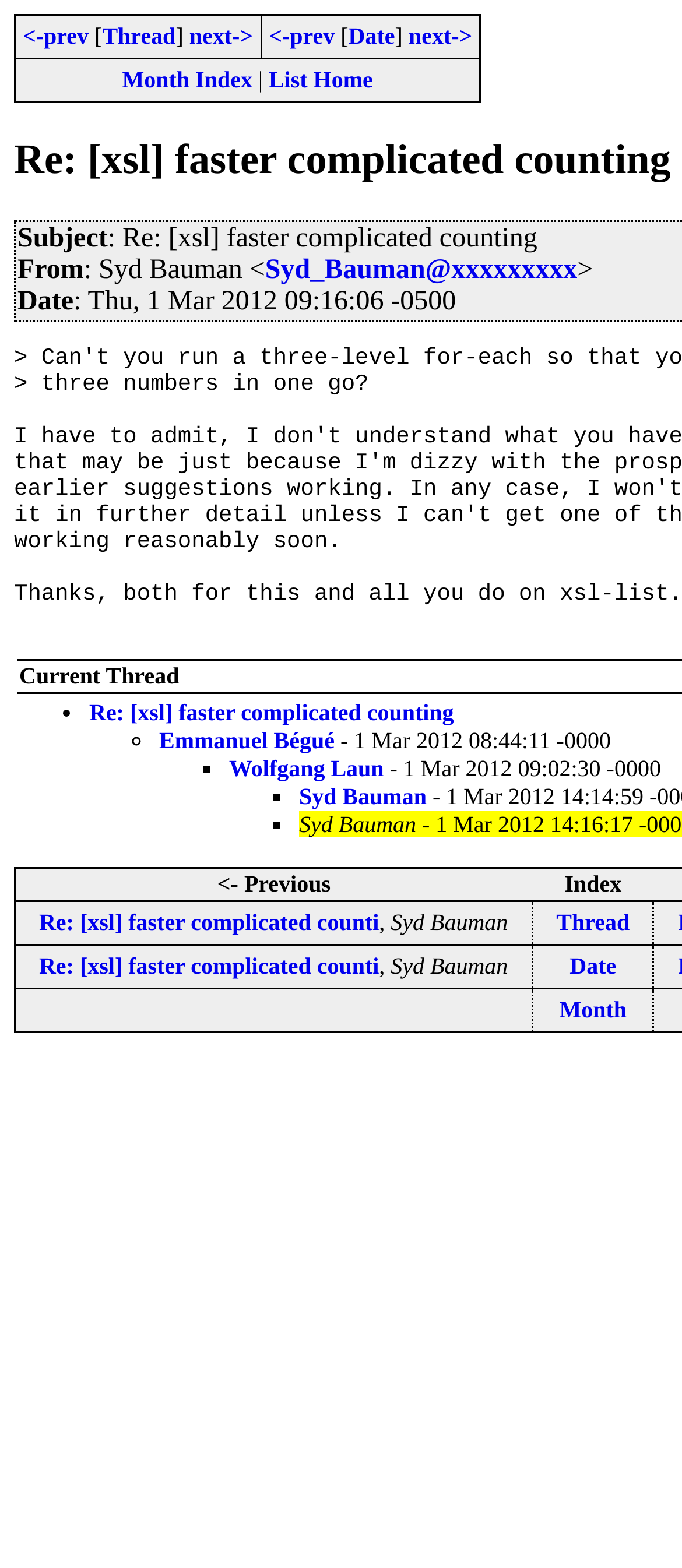Given the description "Thread", determine the bounding box of the corresponding UI element.

[0.816, 0.58, 0.923, 0.597]